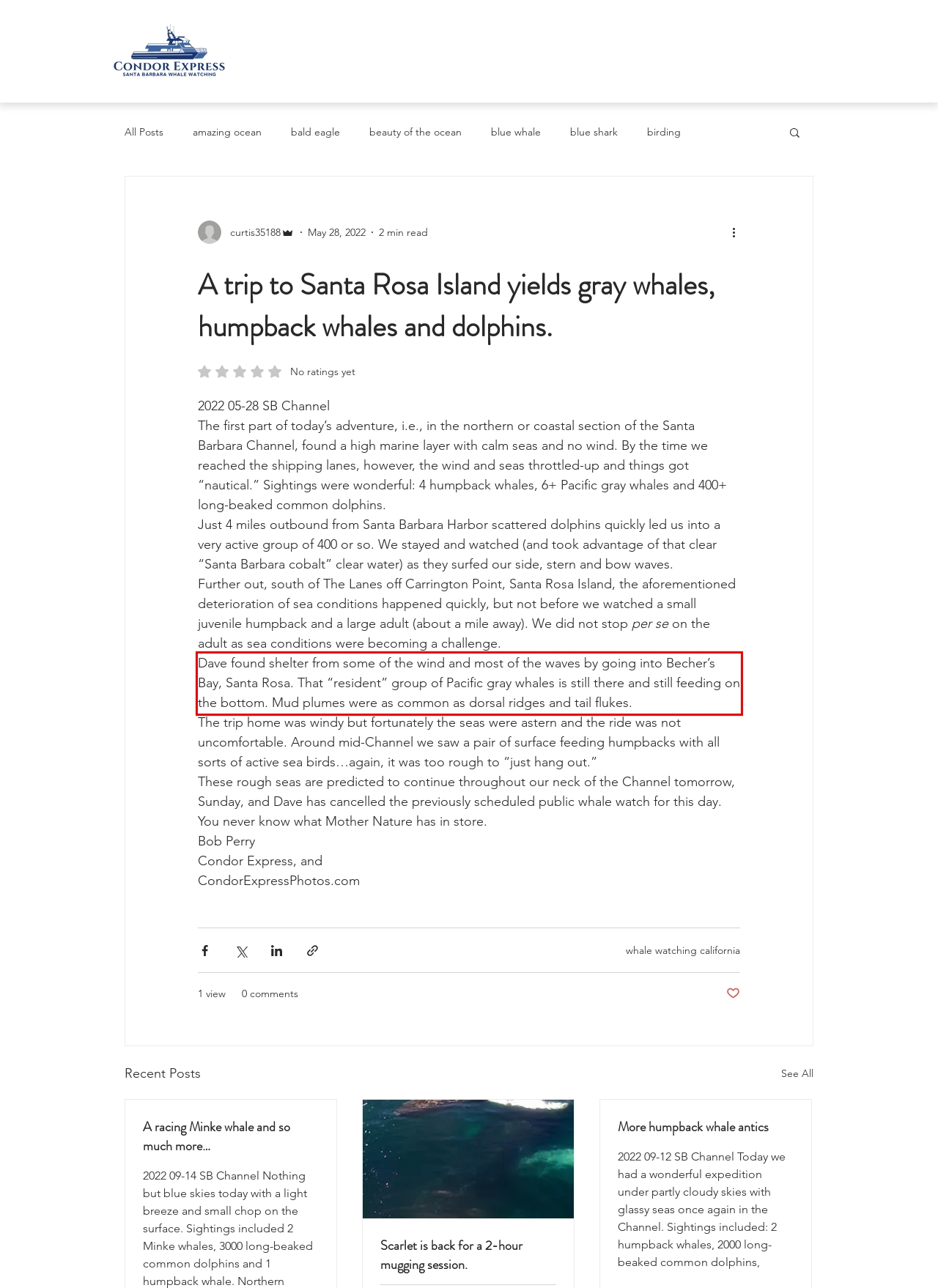Analyze the screenshot of the webpage that features a red bounding box and recognize the text content enclosed within this red bounding box.

Dave found shelter from some of the wind and most of the waves by going into Becher’s Bay, Santa Rosa. That “resident” group of Pacific gray whales is still there and still feeding on the bottom. Mud plumes were as common as dorsal ridges and tail flukes.